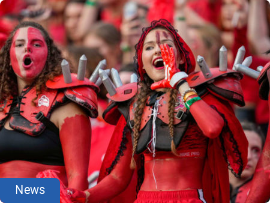What is painted on the central figure's face?
Based on the screenshot, provide your answer in one word or phrase.

red